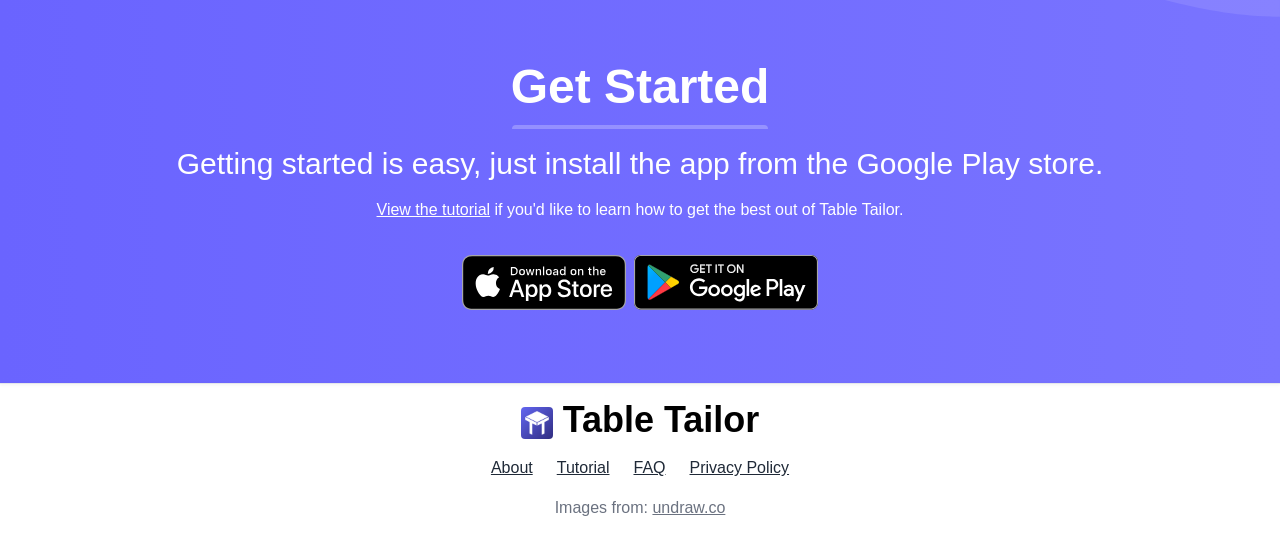Please give the bounding box coordinates of the area that should be clicked to fulfill the following instruction: "Learn about the app". The coordinates should be in the format of four float numbers from 0 to 1, i.e., [left, top, right, bottom].

[0.384, 0.851, 0.416, 0.896]